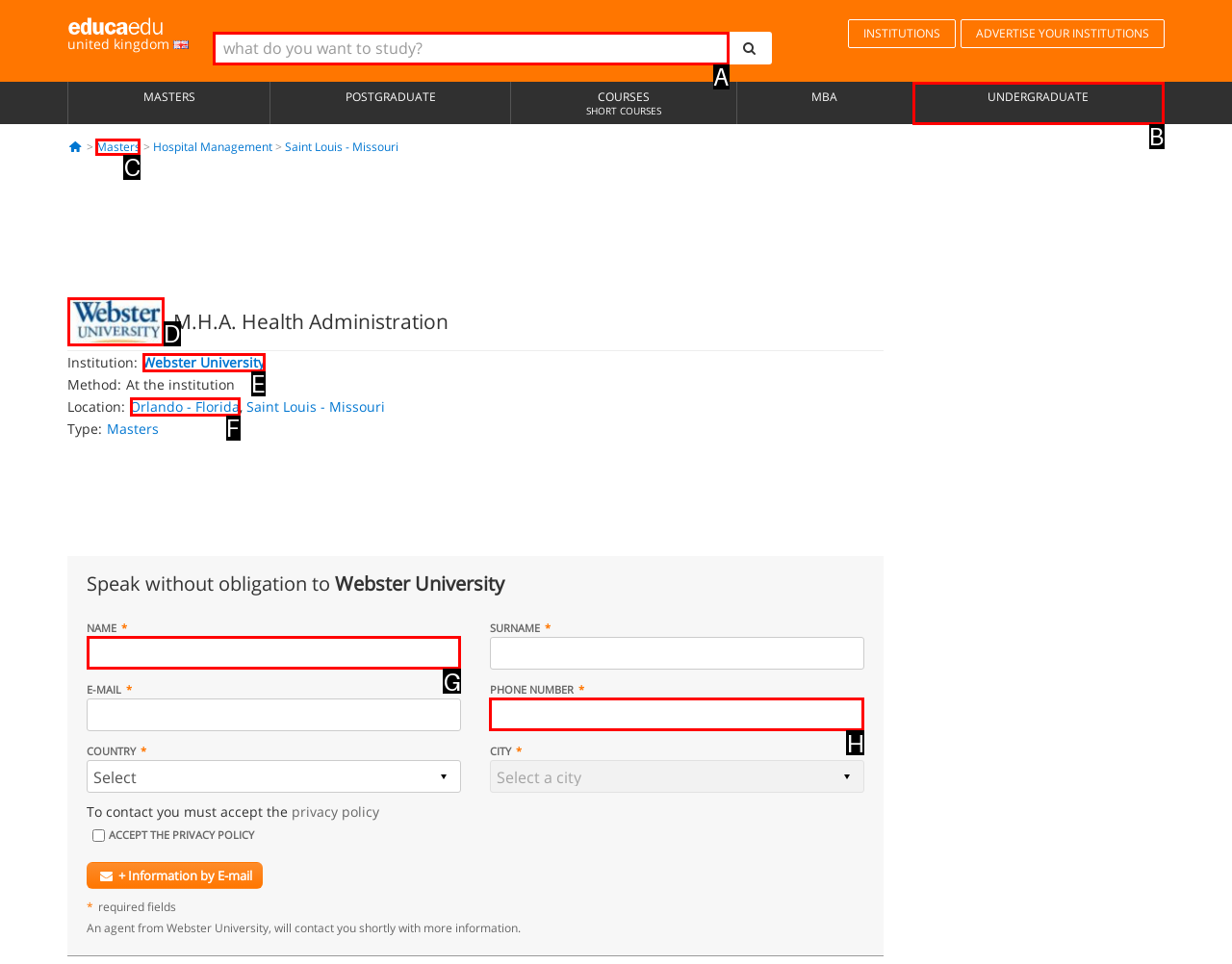Pick the HTML element that corresponds to the description: Orlando - Florida
Answer with the letter of the correct option from the given choices directly.

F